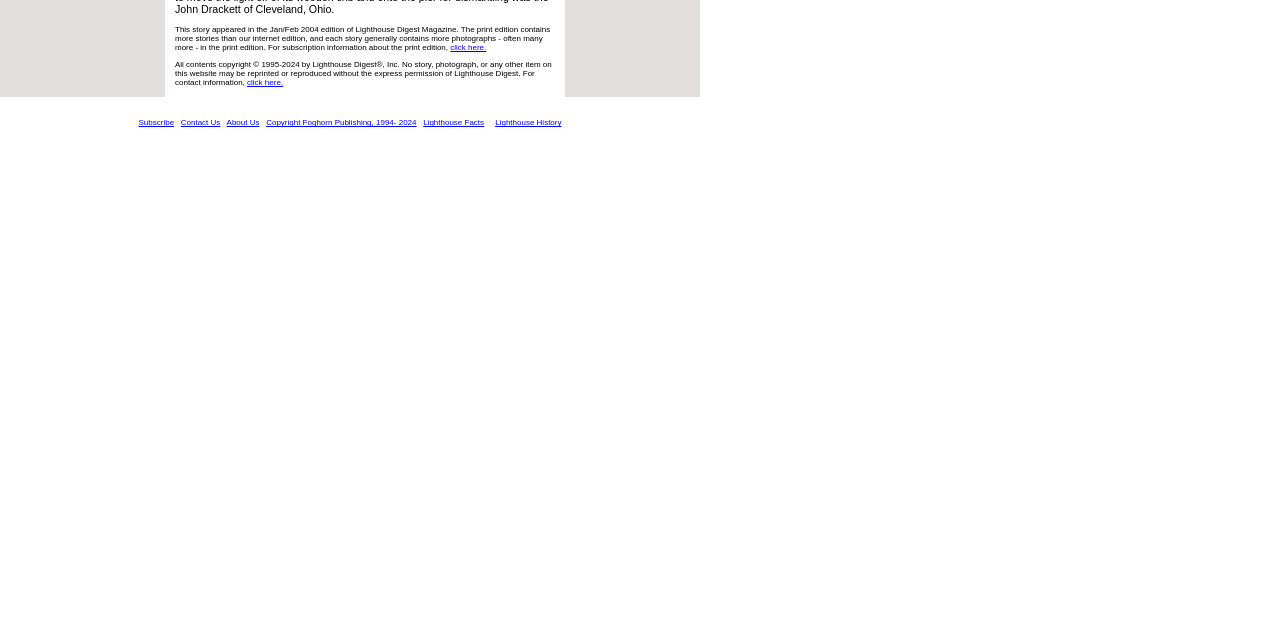Locate the bounding box coordinates of the UI element described by: "Lighthouse Facts". Provide the coordinates as four float numbers between 0 and 1, formatted as [left, top, right, bottom].

[0.331, 0.185, 0.378, 0.199]